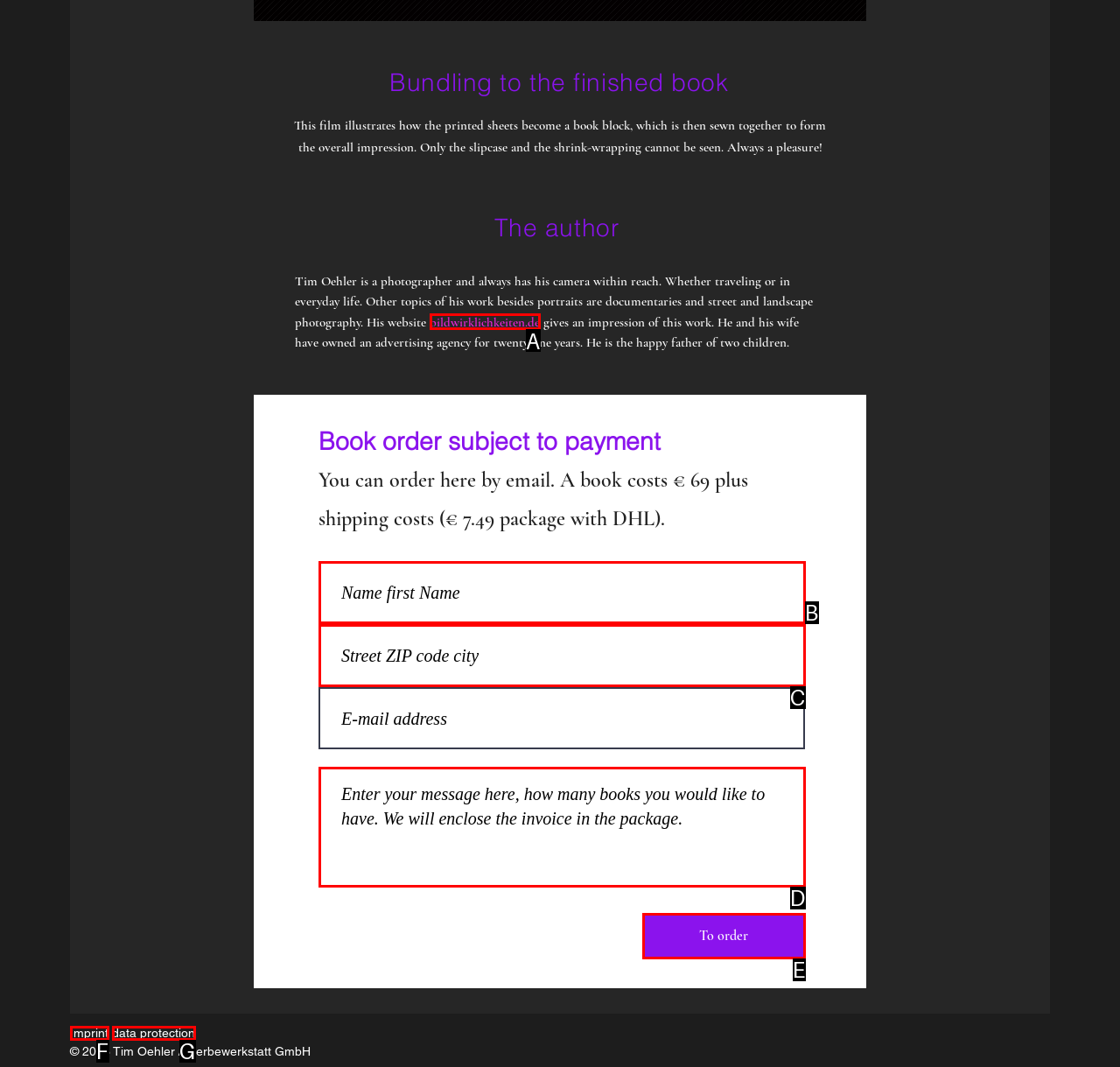Using the given description: bildwirklichkeiten.de, identify the HTML element that corresponds best. Answer with the letter of the correct option from the available choices.

A